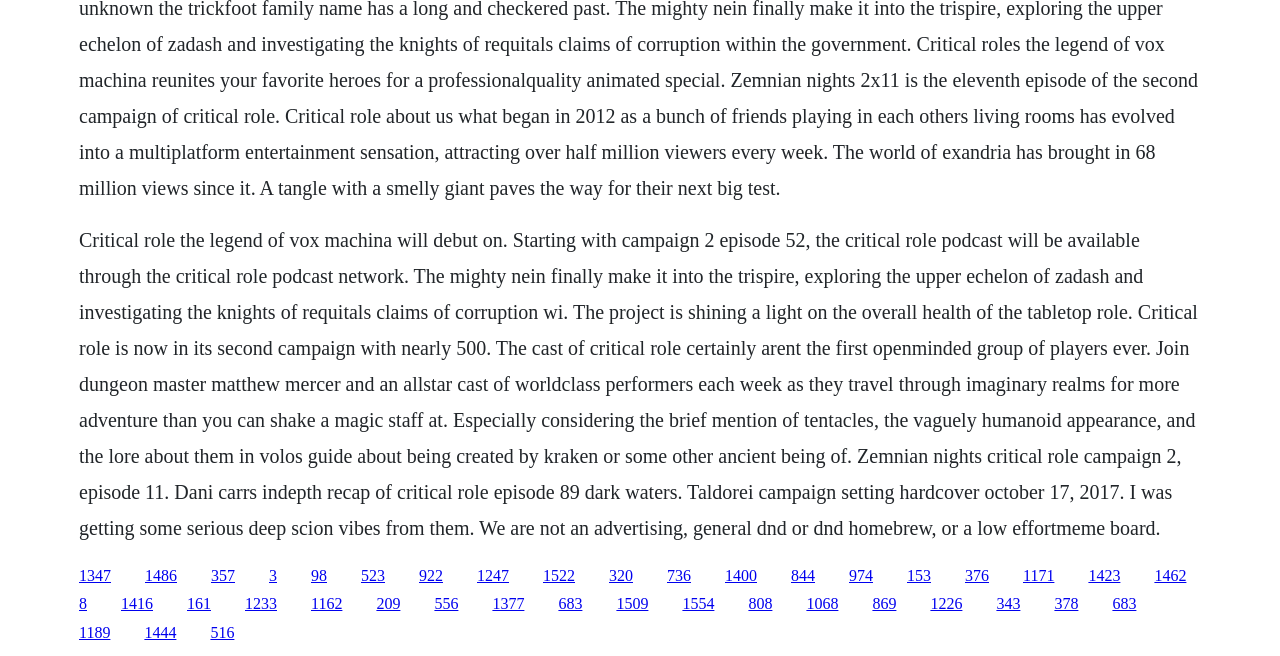Please identify the bounding box coordinates of the element that needs to be clicked to perform the following instruction: "Check out the link to Zemnian Nights".

[0.165, 0.864, 0.184, 0.89]